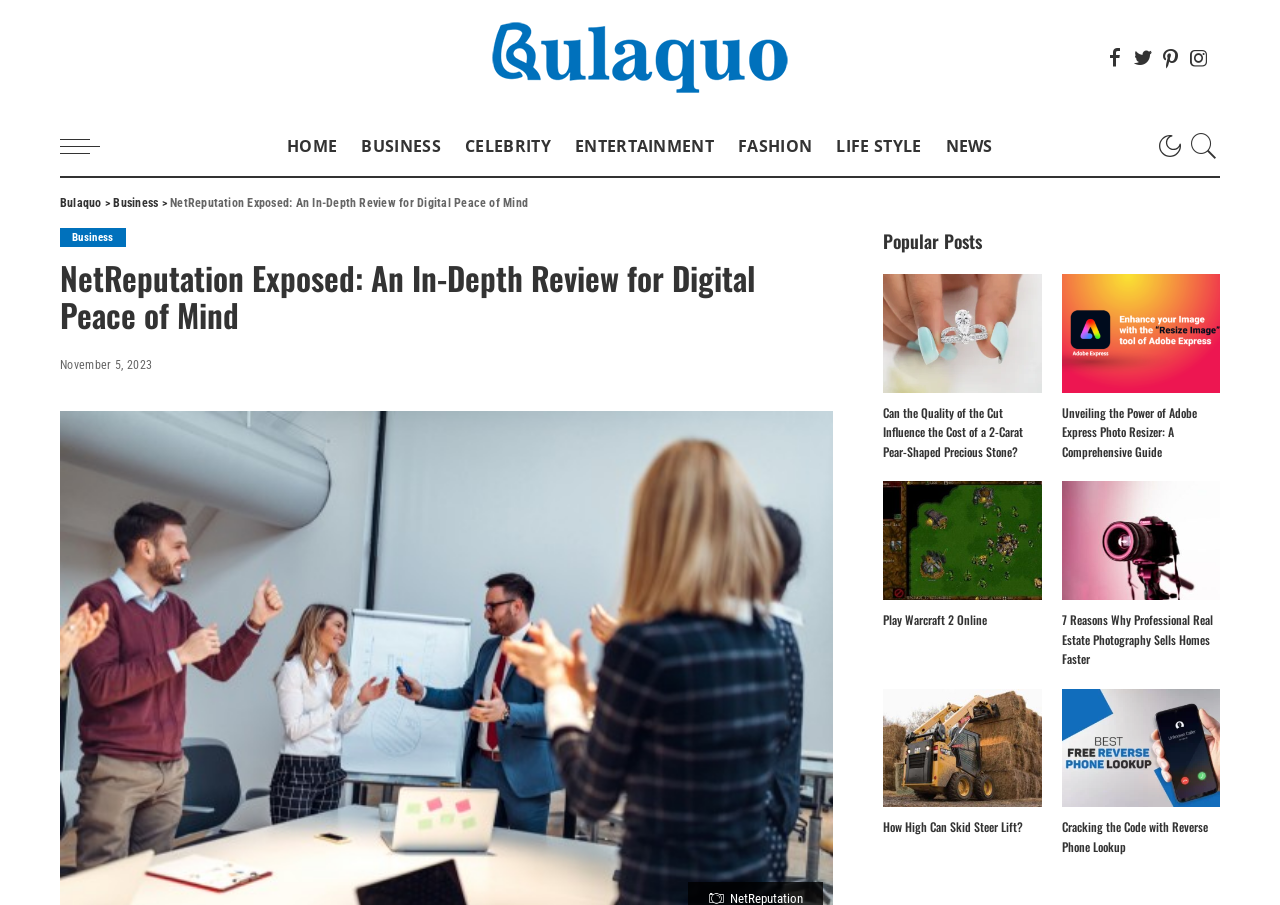Indicate the bounding box coordinates of the element that needs to be clicked to satisfy the following instruction: "Check the date of the article". The coordinates should be four float numbers between 0 and 1, i.e., [left, top, right, bottom].

[0.047, 0.396, 0.119, 0.409]